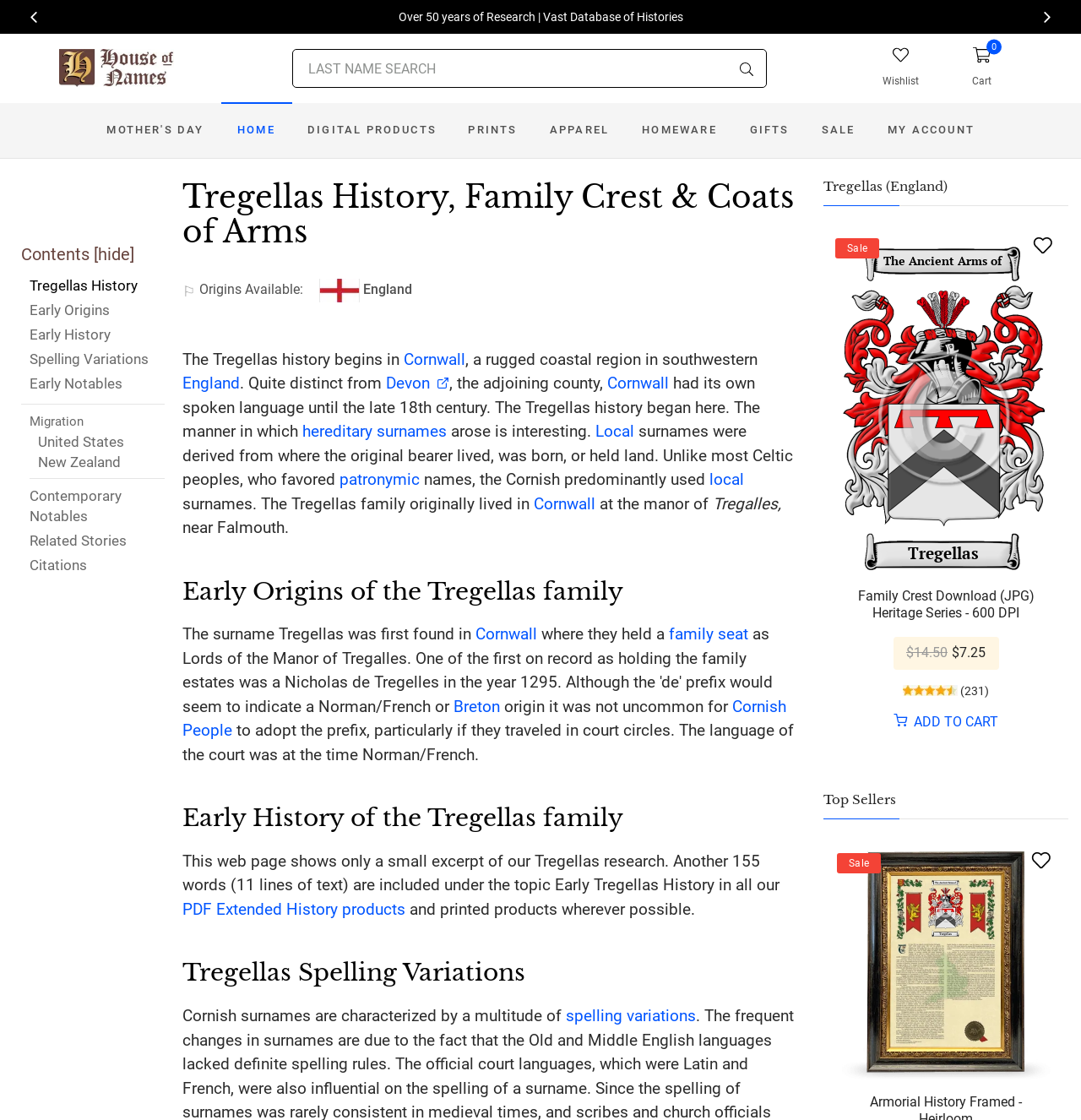Using the provided element description: "Special products", determine the bounding box coordinates of the corresponding UI element in the screenshot.

None